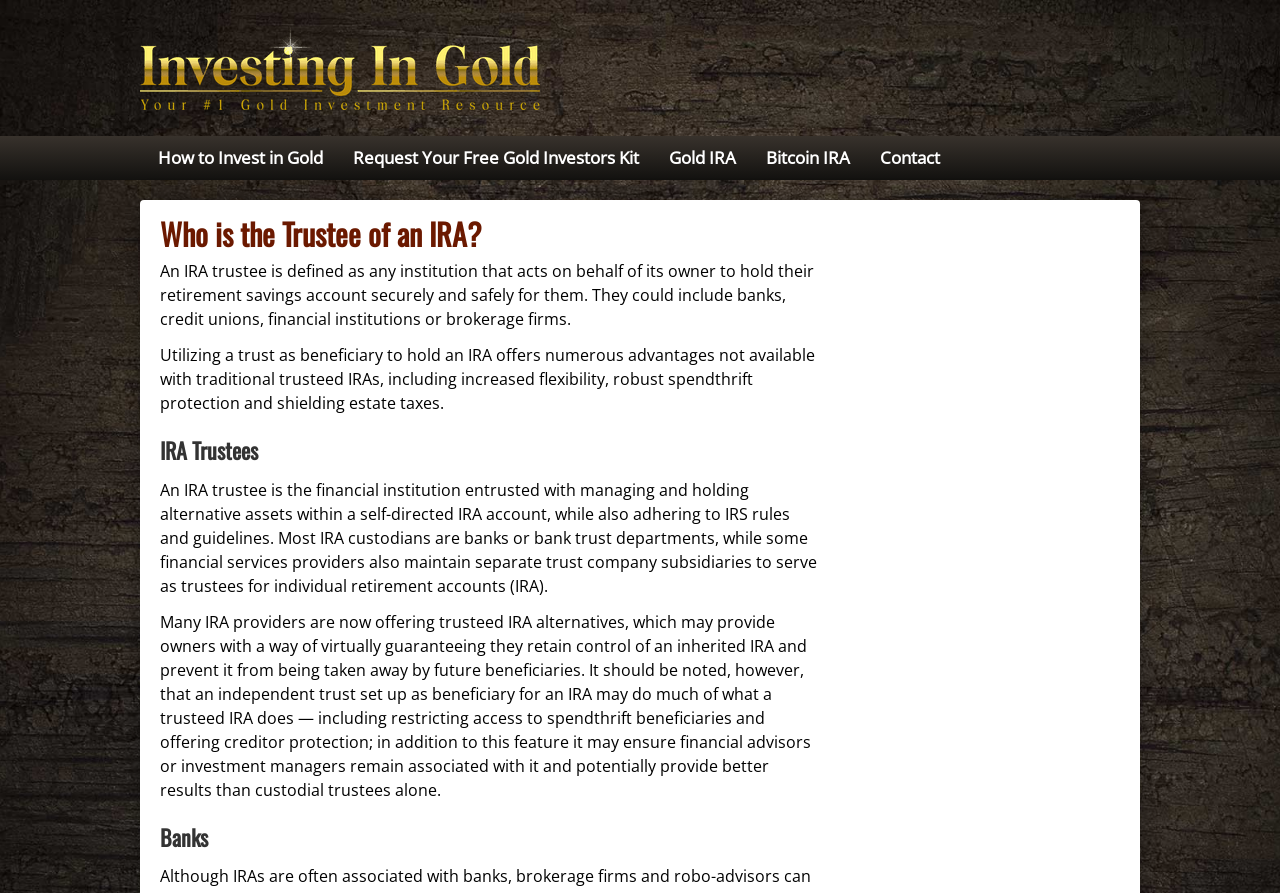What is the purpose of a trust as beneficiary to hold an IRA?
Answer the question with a single word or phrase, referring to the image.

Increased flexibility, protection